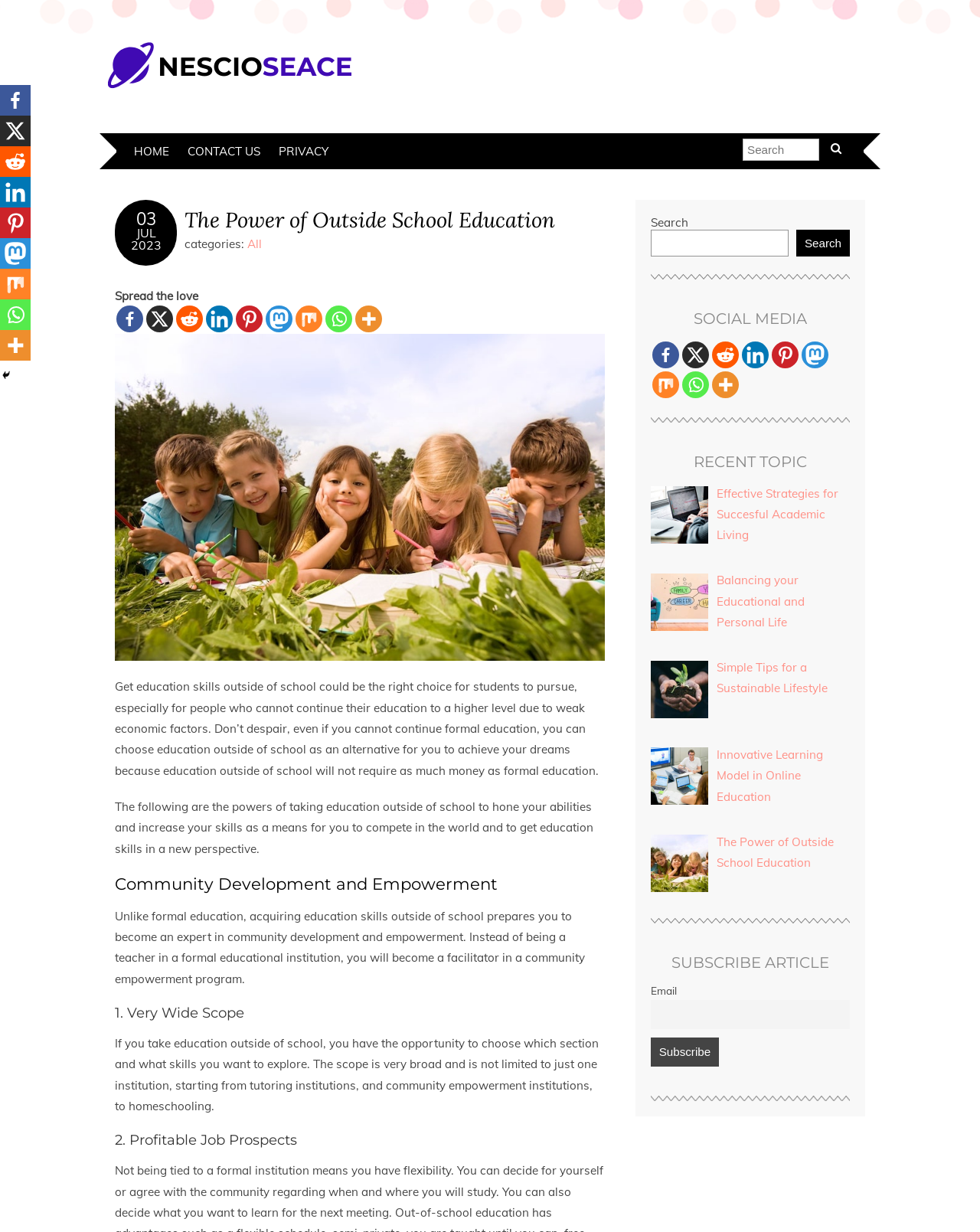What is the purpose of the 'SUBSCRIBE ARTICLE' section?
Could you please answer the question thoroughly and with as much detail as possible?

The 'SUBSCRIBE ARTICLE' section is located at the bottom of the webpage, and it allows users to subscribe to articles by entering their email address and clicking the 'Subscribe' button.